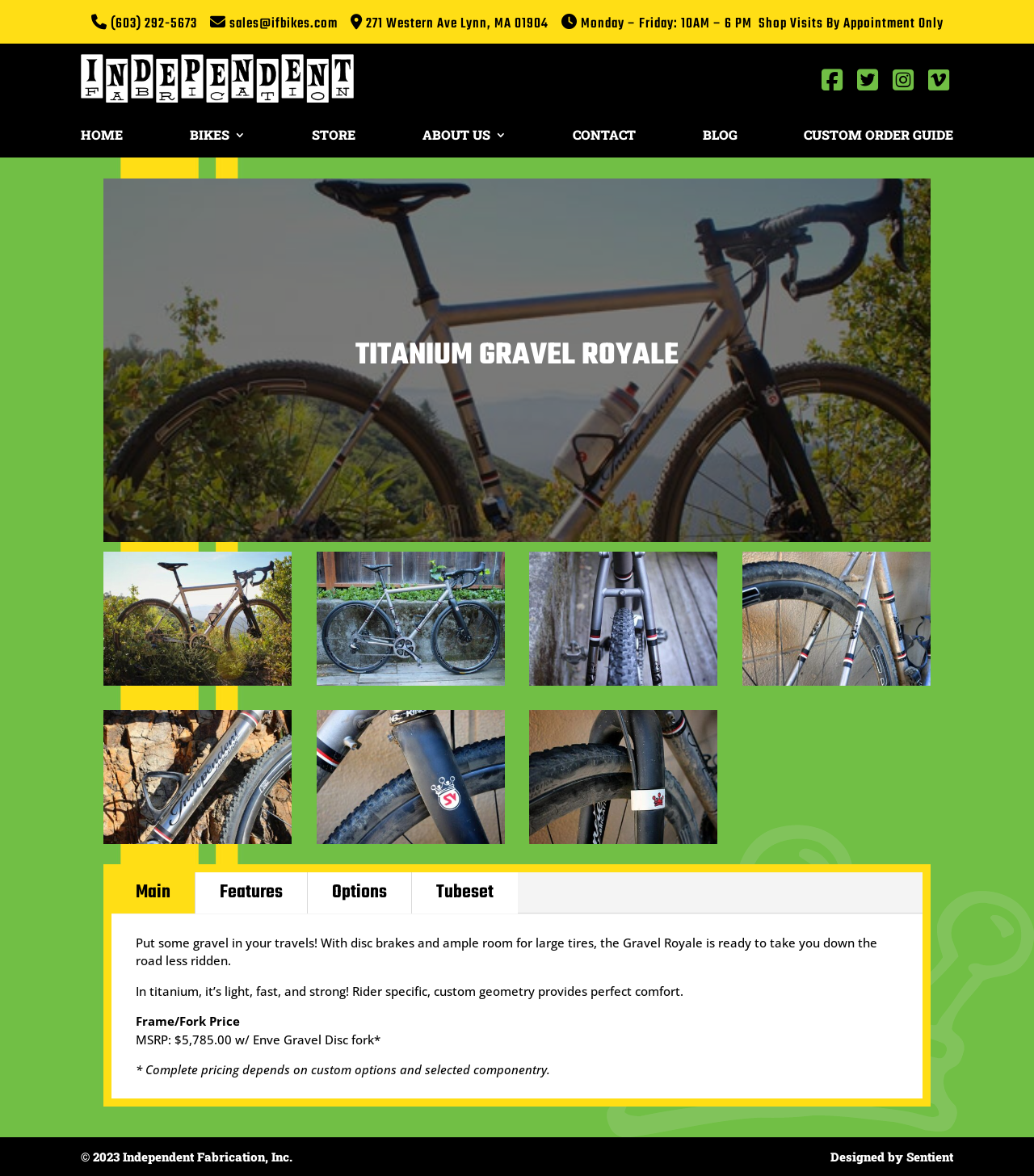Determine the bounding box coordinates in the format (top-left x, top-left y, bottom-right x, bottom-right y). Ensure all values are floating point numbers between 0 and 1. Identify the bounding box of the UI element described by: About Us

[0.408, 0.11, 0.489, 0.125]